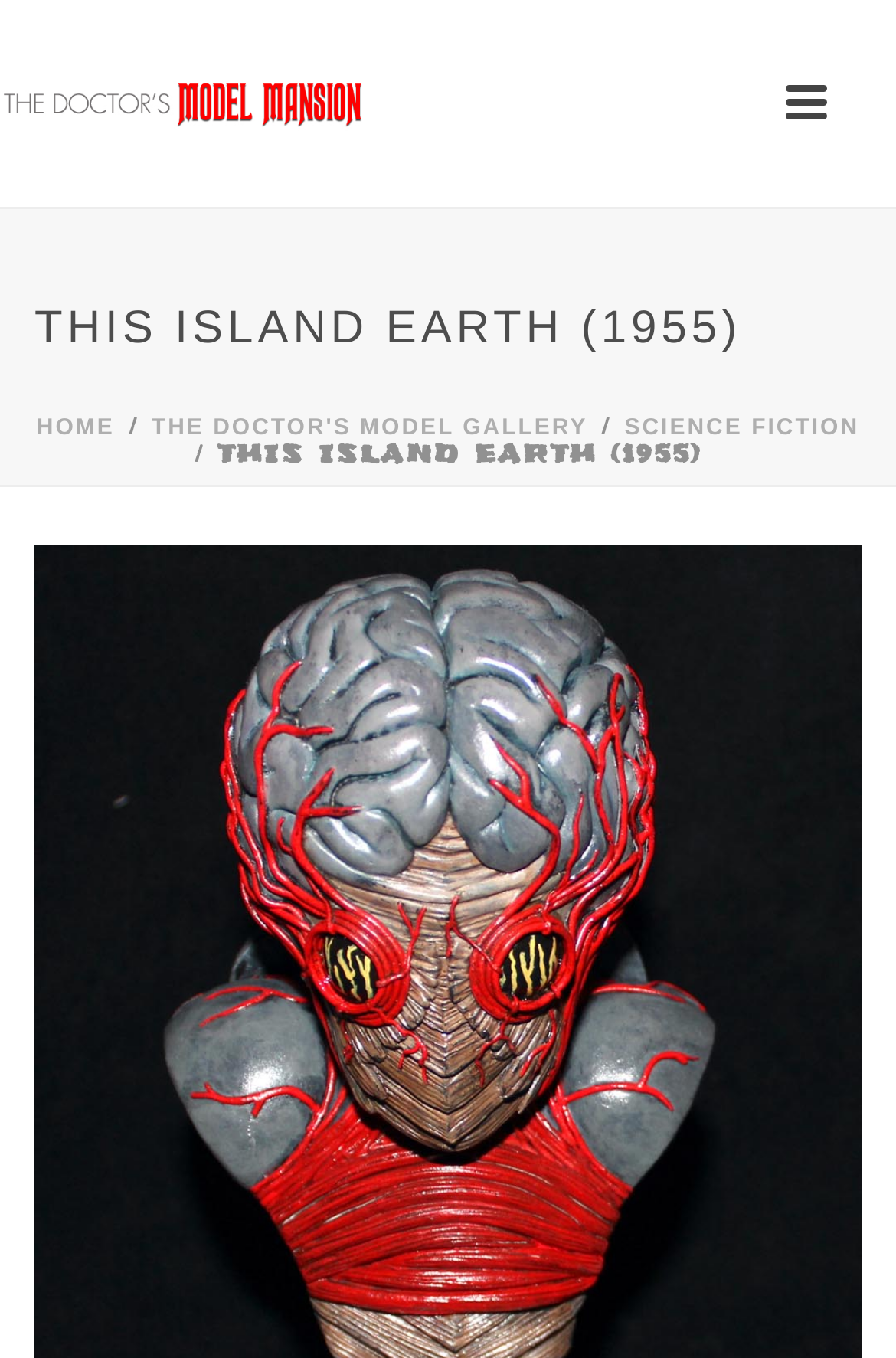What is the name of the model gallery?
Examine the webpage screenshot and provide an in-depth answer to the question.

The link 'THE DOCTOR'S MODEL GALLERY' in the top navigation bar indicates that the model gallery is named 'The Doctor's Model Gallery'.